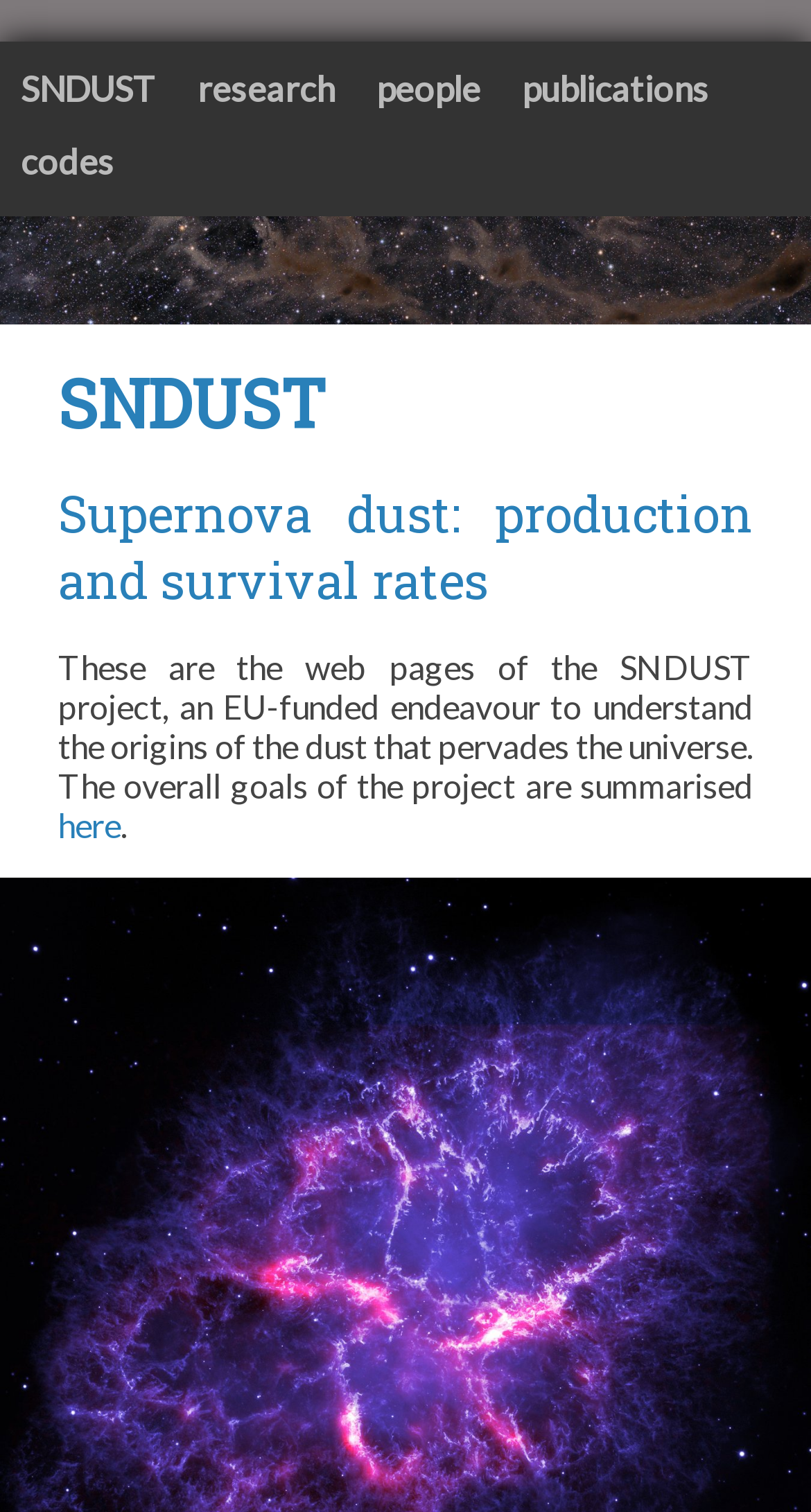Please provide the bounding box coordinates in the format (top-left x, top-left y, bottom-right x, bottom-right y). Remember, all values are floating point numbers between 0 and 1. What is the bounding box coordinate of the region described as: people

[0.438, 0.034, 0.618, 0.083]